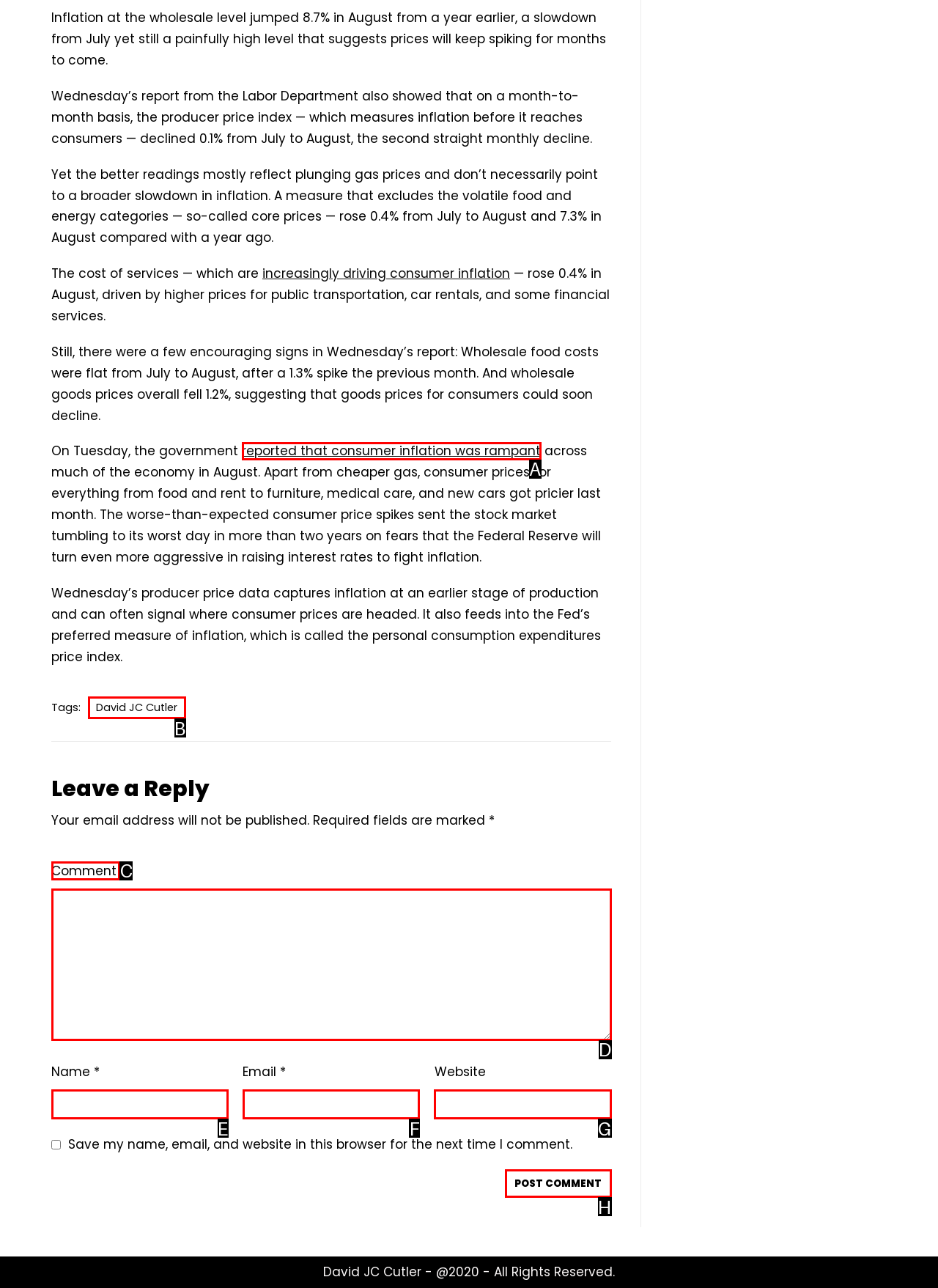Choose the HTML element that should be clicked to achieve this task: Leave a comment
Respond with the letter of the correct choice.

C